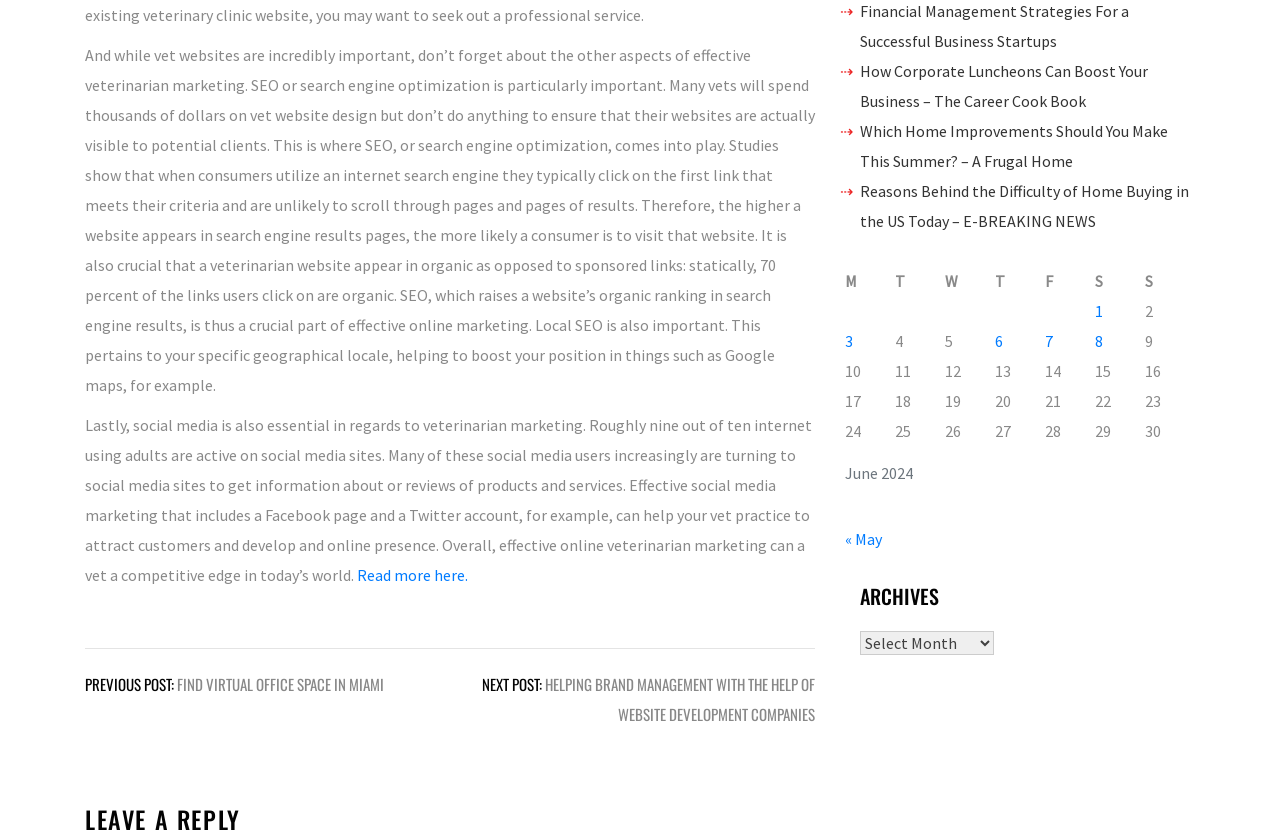For the given element description « May, determine the bounding box coordinates of the UI element. The coordinates should follow the format (top-left x, top-left y, bottom-right x, bottom-right y) and be within the range of 0 to 1.

[0.66, 0.633, 0.689, 0.657]